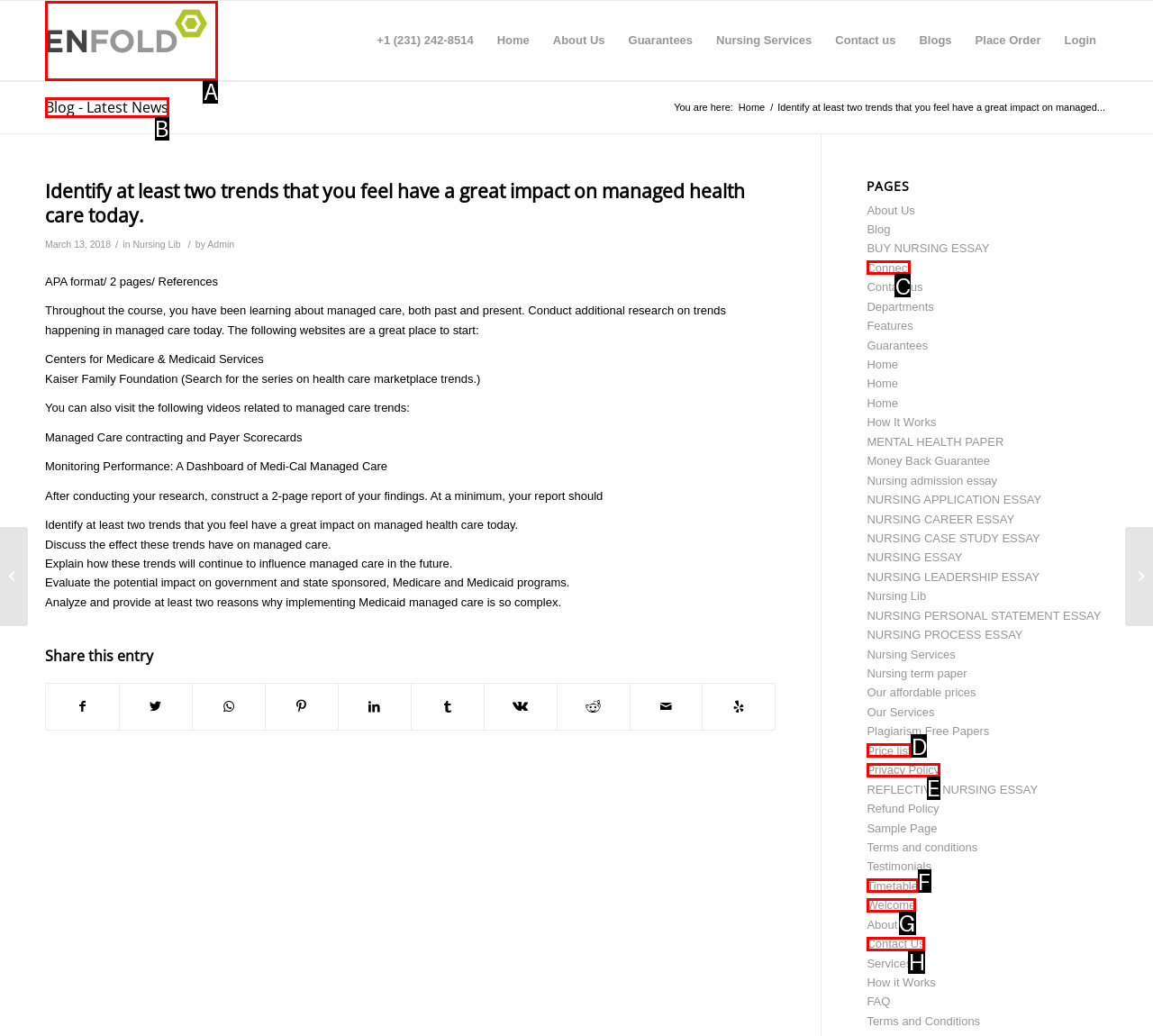Given the description: Contact Us, pick the option that matches best and answer with the corresponding letter directly.

H